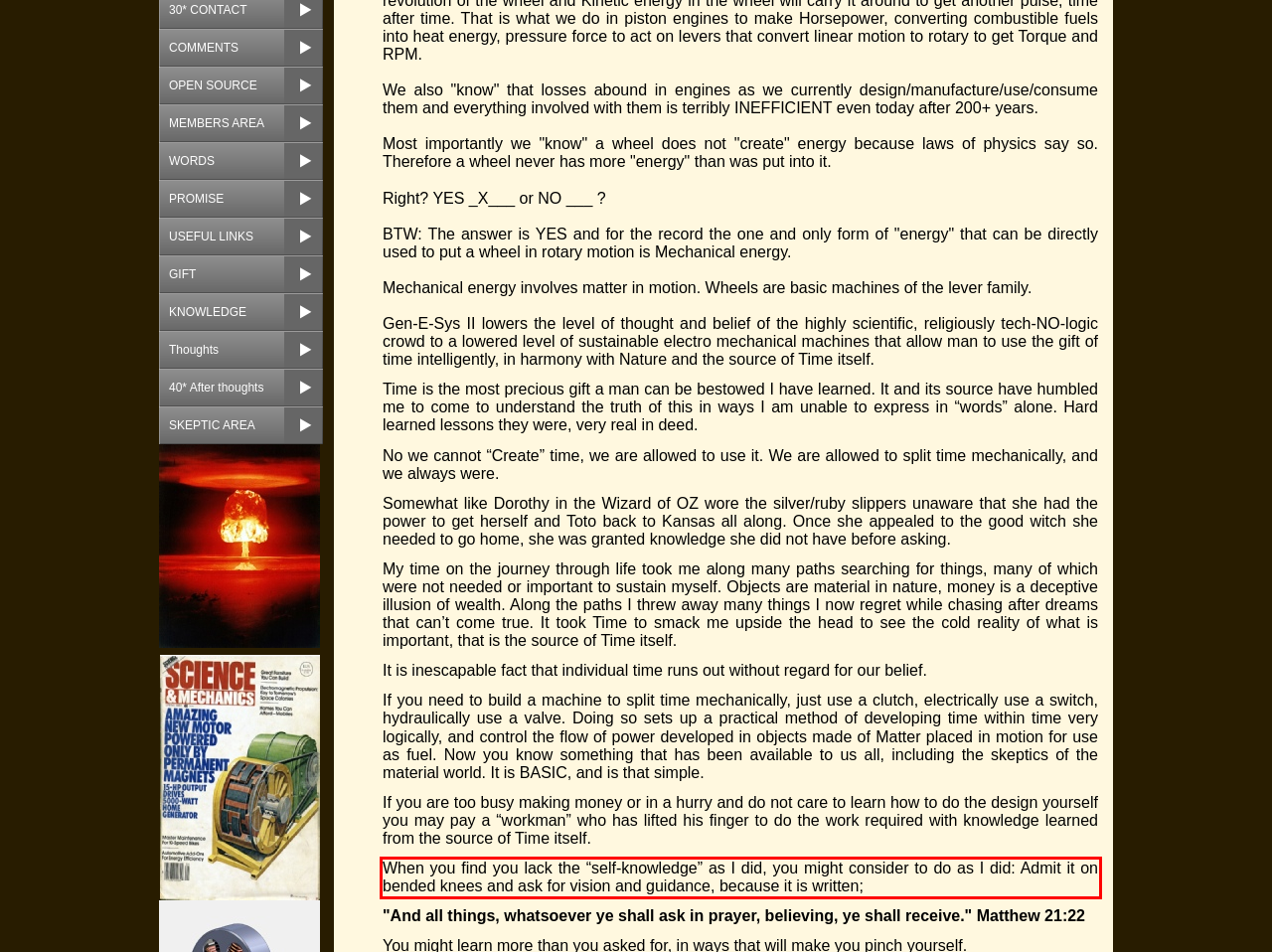You are provided with a screenshot of a webpage featuring a red rectangle bounding box. Extract the text content within this red bounding box using OCR.

When you find you lack the “self-knowledge” as I did, you might consider to do as I did: Admit it on bended knees and ask for vision and guidance, because it is written;